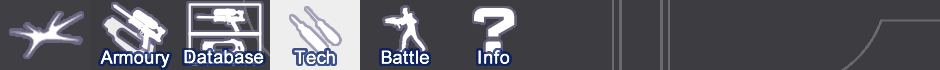What is the purpose of the 'Battle' category?
Please answer the question with a detailed response using the information from the screenshot.

According to the caption, the 'Battle' category is associated with water warfare strategies, suggesting that it provides information or resources related to engaging in water-based battles or competitions.